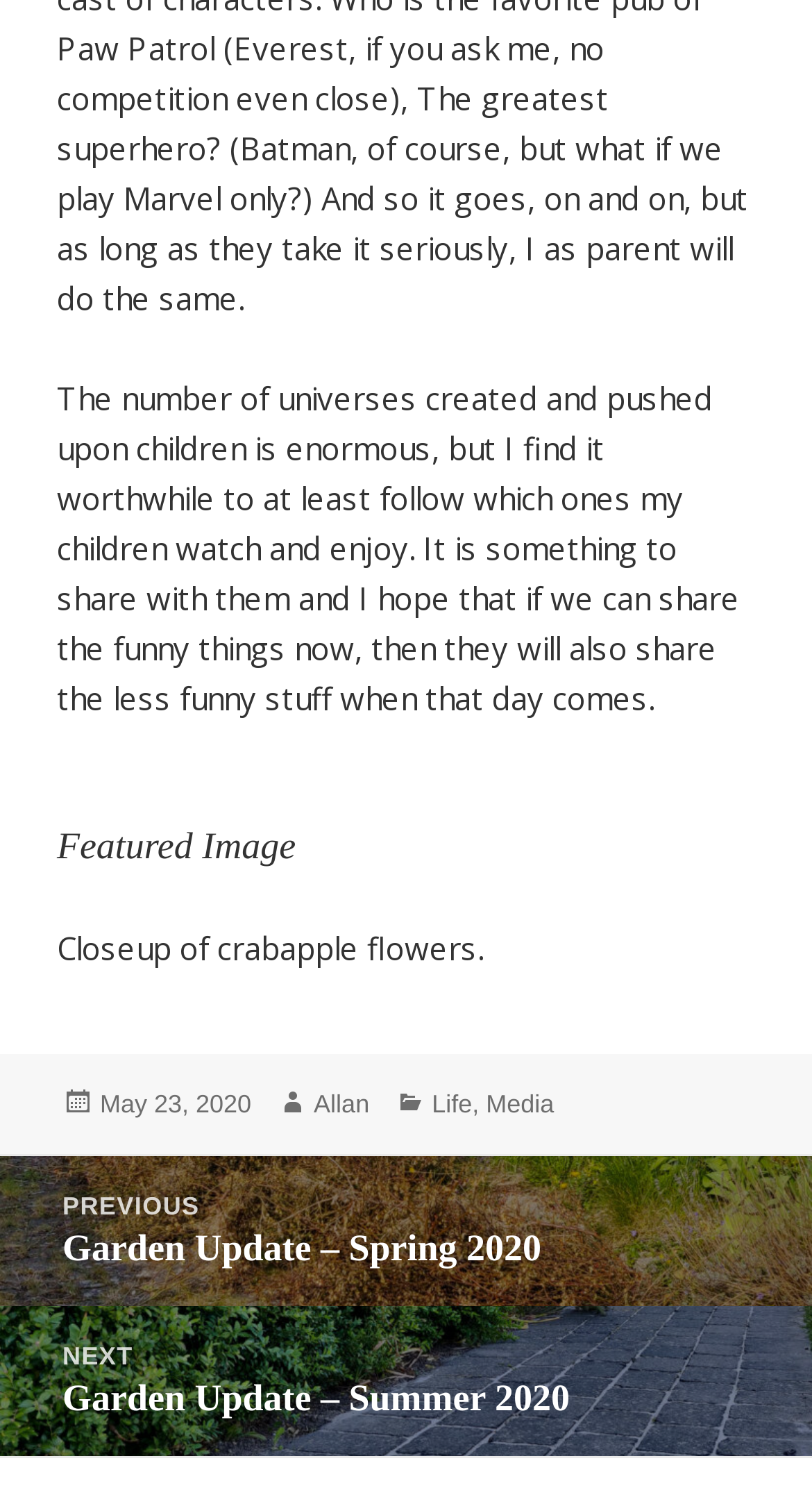Based on the image, please respond to the question with as much detail as possible:
What are the categories of the post?

I found the categories of the post by looking at the footer section of the webpage, where it says 'Categories' followed by the categories 'Life' and 'Media'.